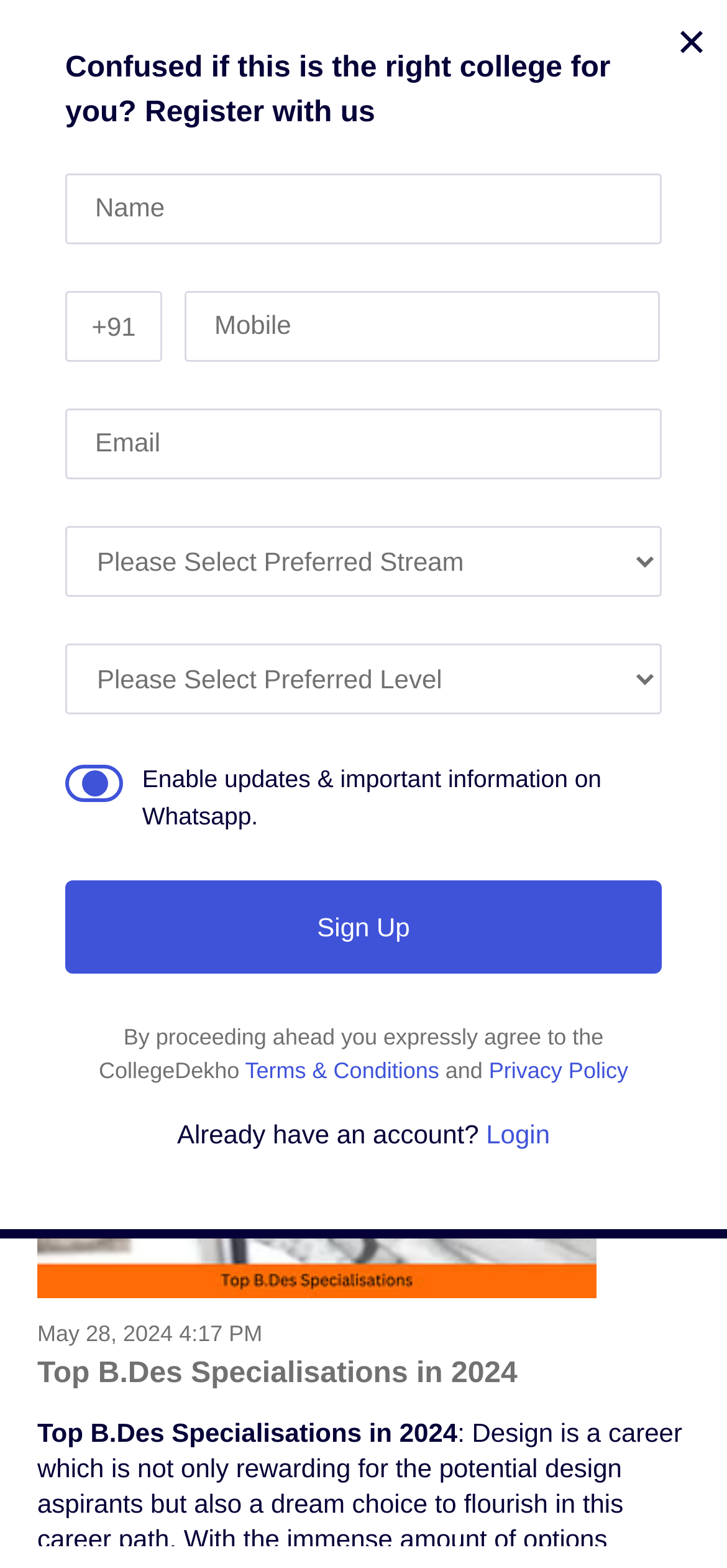What is the alternative to signing up?
Look at the image and provide a detailed response to the question.

The alternative to signing up is to login, which is mentioned in the static text element with the text 'Already have an account?' and the link 'Login'.